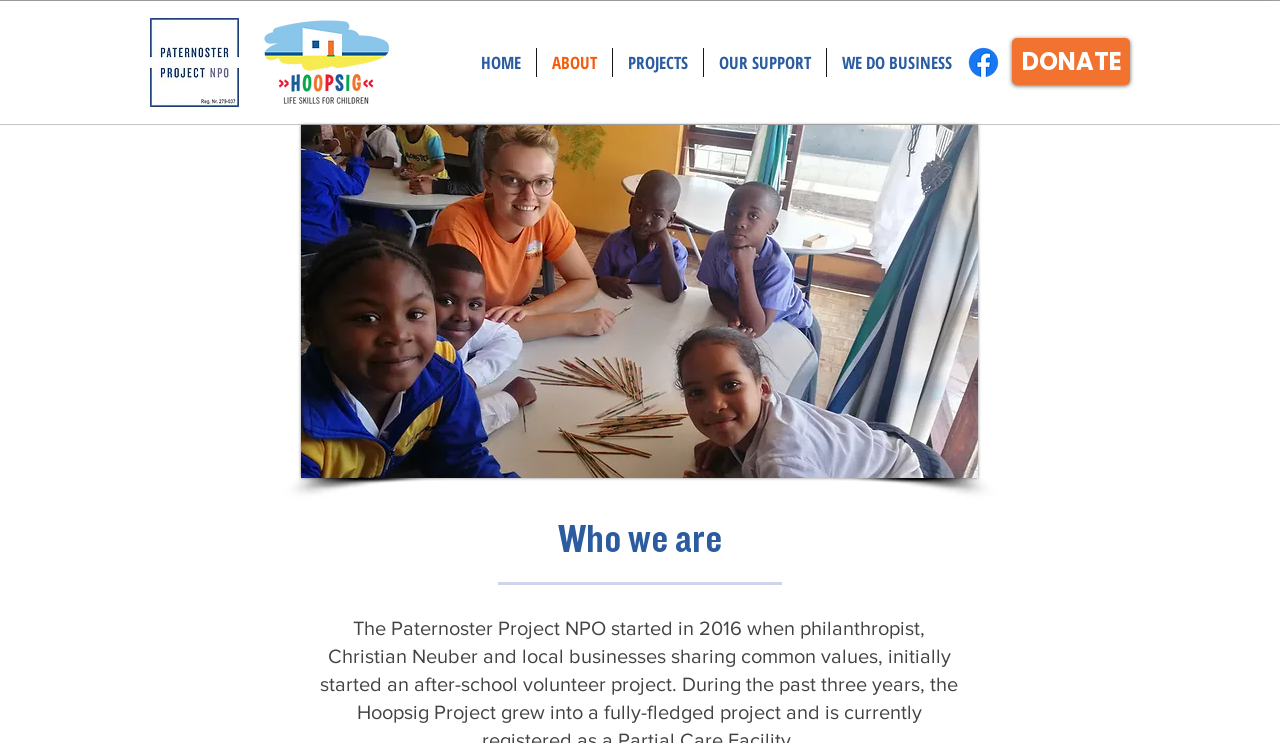How many social media links are available in the 'Social Bar'?
From the image, provide a succinct answer in one word or a short phrase.

One